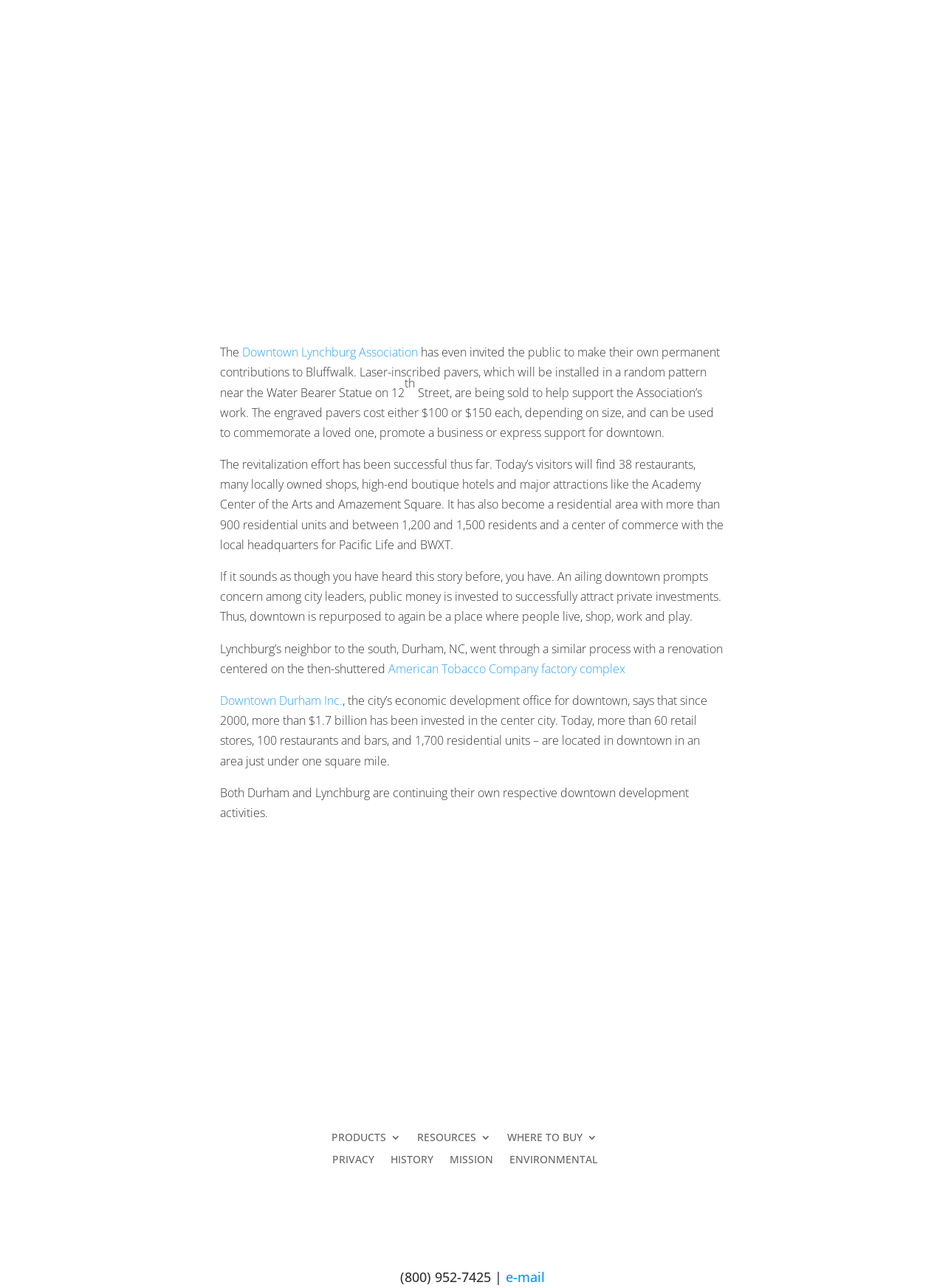Using the provided description e-mail, find the bounding box coordinates for the UI element. Provide the coordinates in (top-left x, top-left y, bottom-right x, bottom-right y) format, ensuring all values are between 0 and 1.

[0.535, 0.985, 0.577, 0.998]